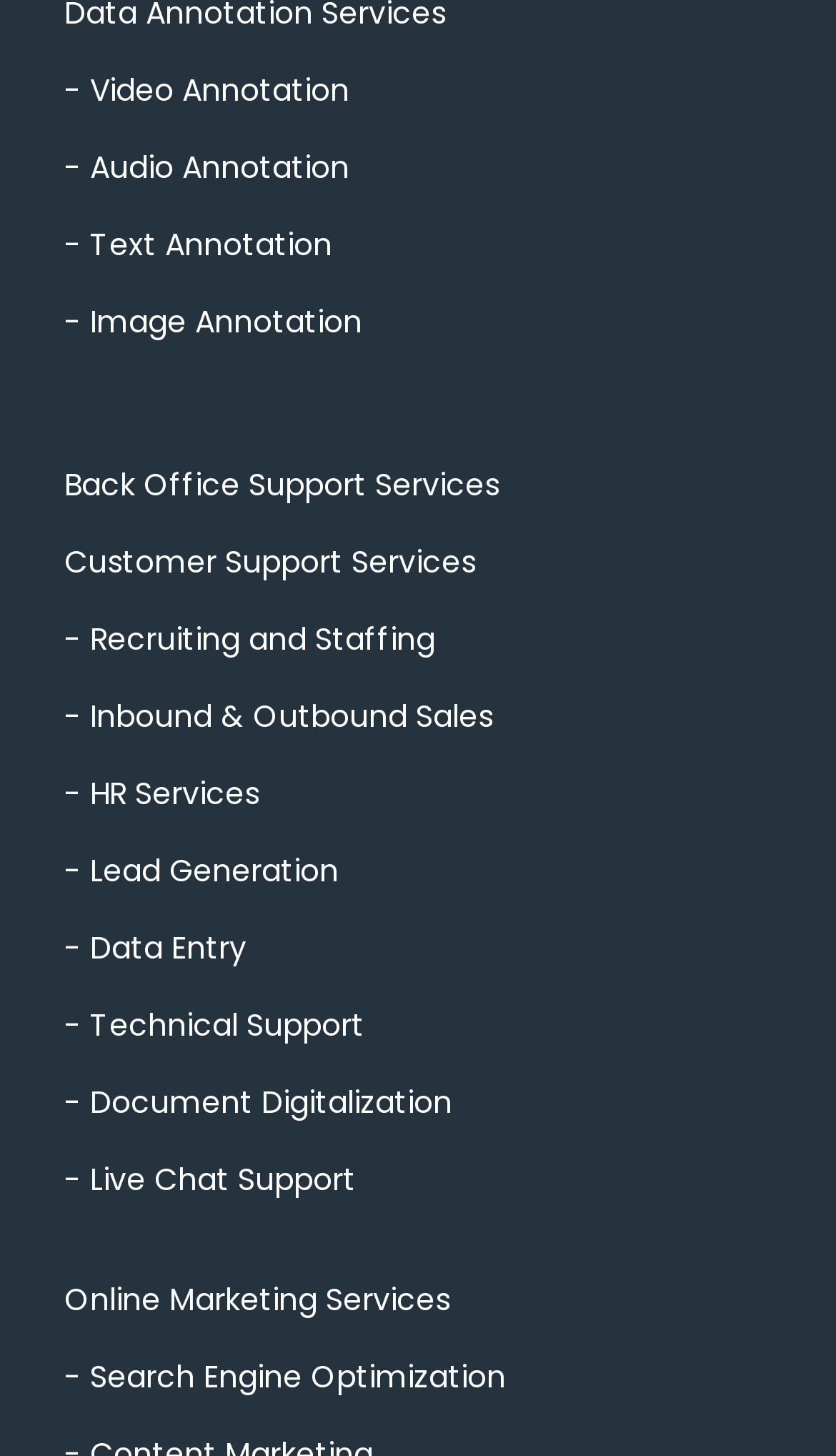Can you find the bounding box coordinates for the element to click on to achieve the instruction: "Select Audio Annotation"?

[0.038, 0.089, 0.456, 0.142]